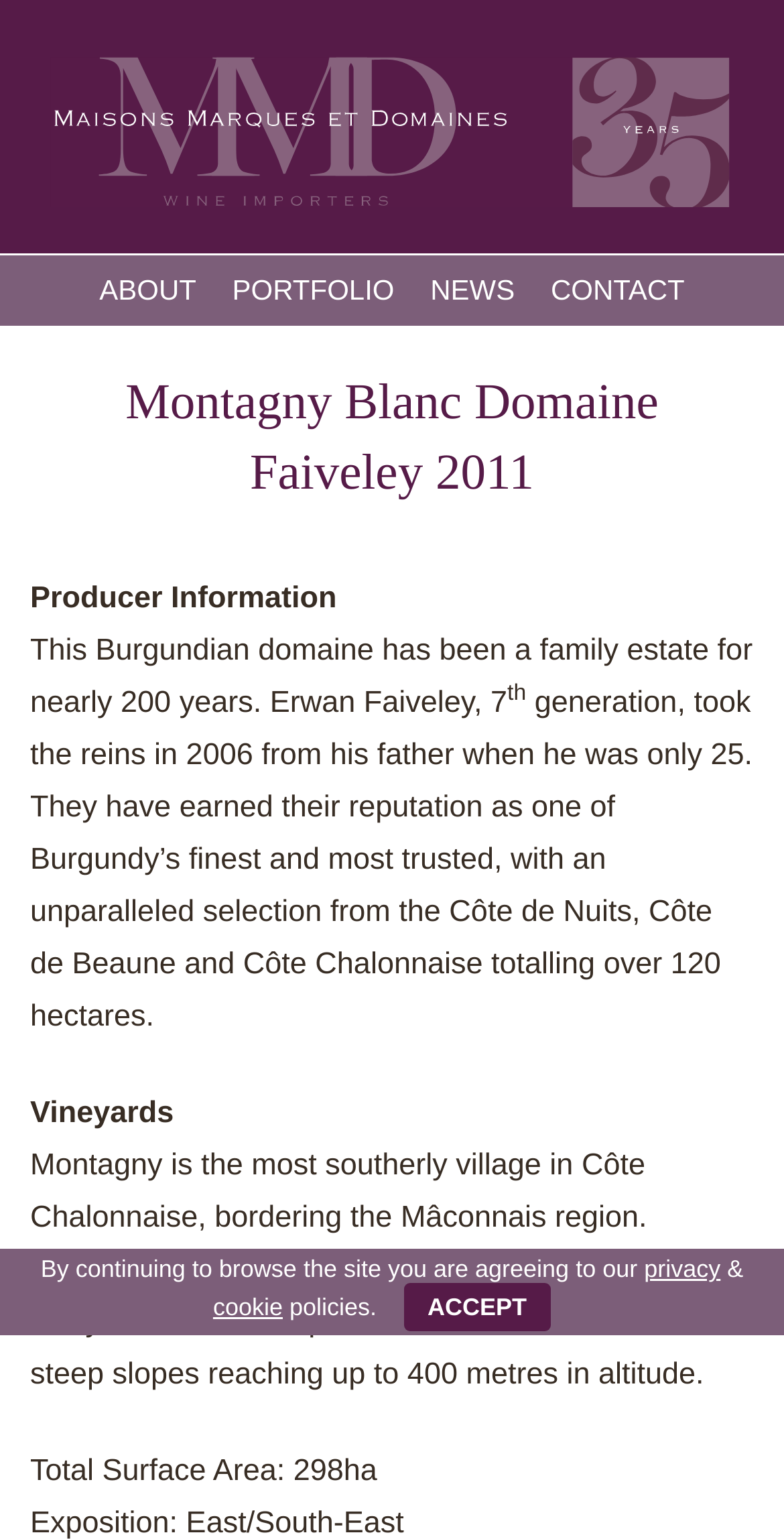Specify the bounding box coordinates of the area that needs to be clicked to achieve the following instruction: "Click on ABOUT".

[0.109, 0.166, 0.268, 0.212]